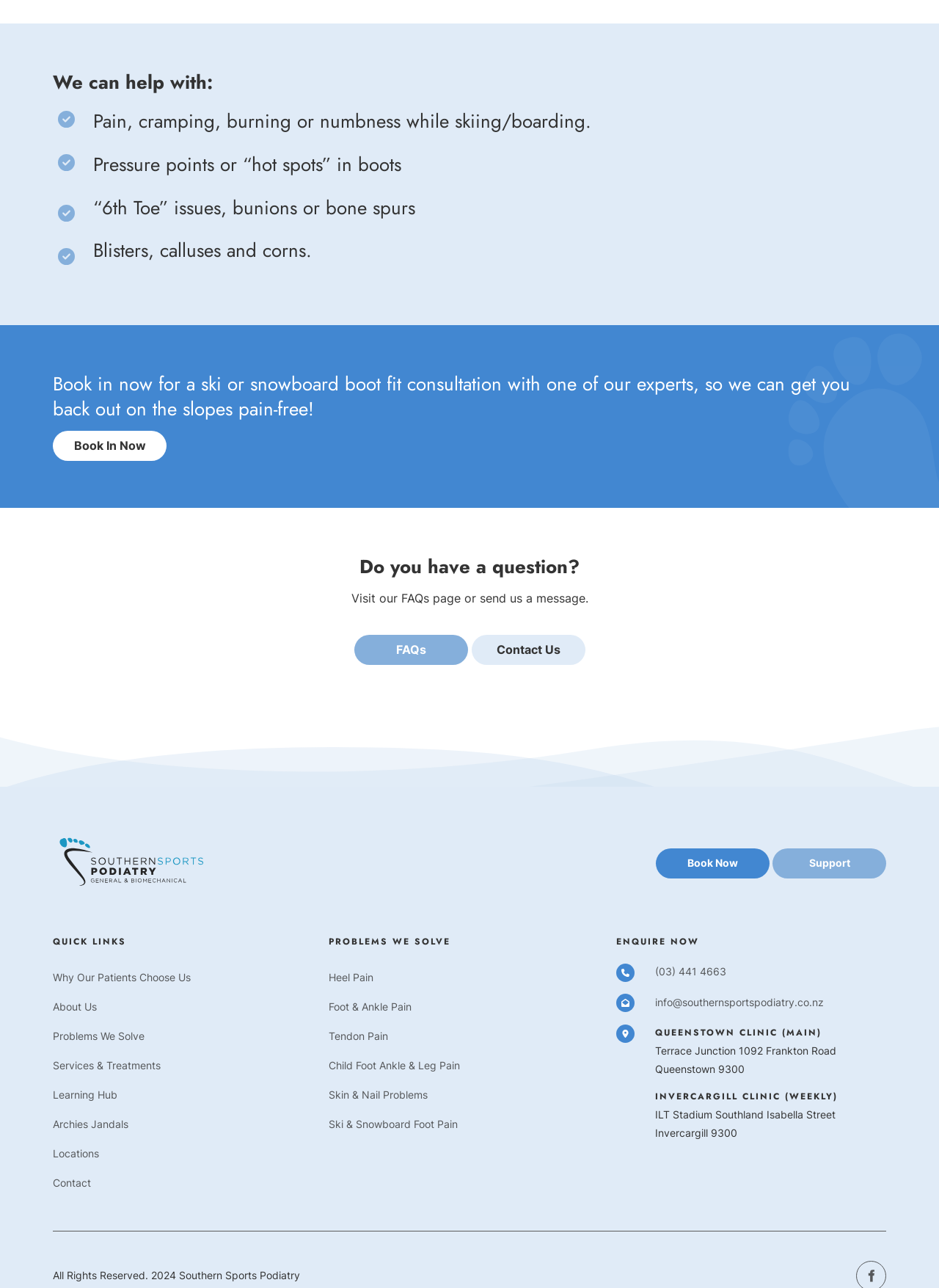Answer this question using a single word or a brief phrase:
What is the address of the Queenstown clinic?

Terrace Junction 1092 Frankton Road Queenstown 9300